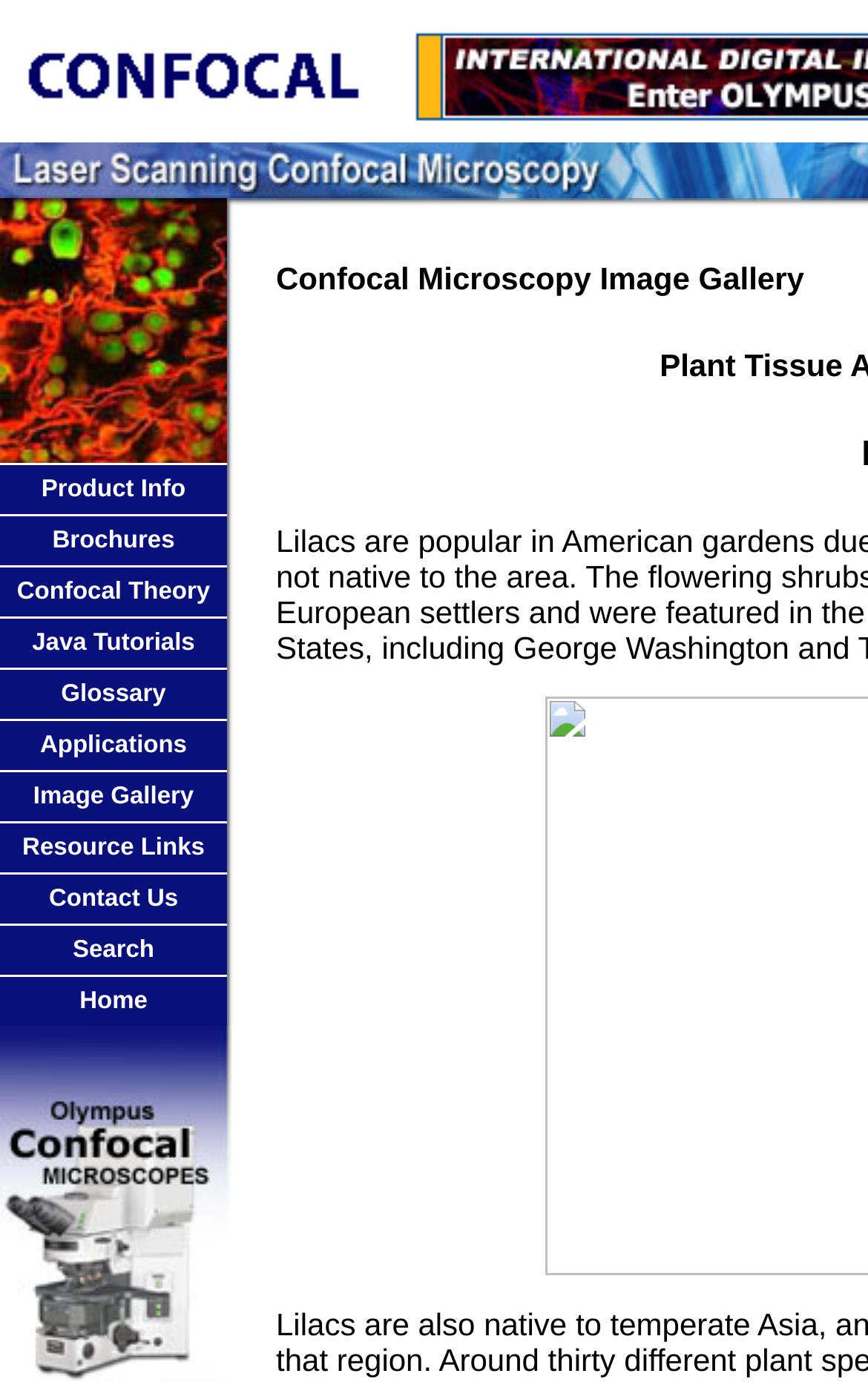Produce an elaborate caption capturing the essence of the webpage.

The webpage is titled "Olympus FluoView Resource Center: Confocal Gallery - Lilac Leaf". At the top, there is an image of the Olympus logo, taking up about 44% of the screen width. Below the logo, there is a table with multiple rows, each containing an image, a link, or both. The table spans about 26% of the screen width and 60% of the screen height.

The table has 18 rows, each with a similar structure. The first row has an image, and the second row has a link labeled "Product Info". The subsequent rows alternate between images and links, with labels such as "Brochures", "Confocal Theory", "Java Tutorials", "Glossary", "Applications", "Image Gallery", "Resource Links", "Contact Us", and "Search". The last row has a link labeled "Home".

There are a total of 18 images and 10 links on the page, all of which are arranged in a vertical column within the table. The images are relatively small, taking up about 3% of the screen width and 1% of the screen height each. The links are also relatively small, taking up about 2% of the screen width and 1% of the screen height each.